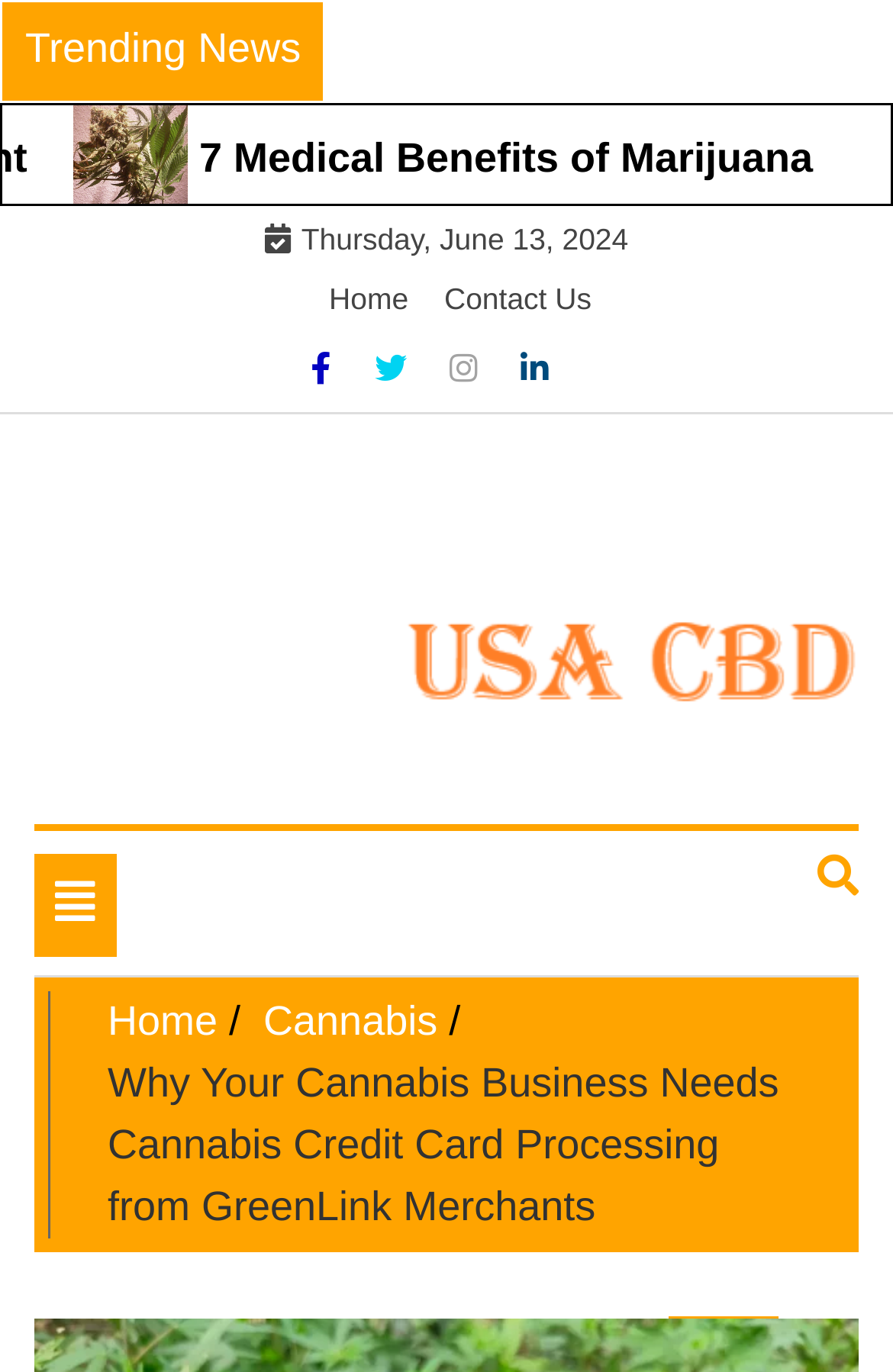Find the bounding box coordinates of the clickable area that will achieve the following instruction: "Click on the Cannabis link in breadcrumbs".

[0.295, 0.727, 0.49, 0.76]